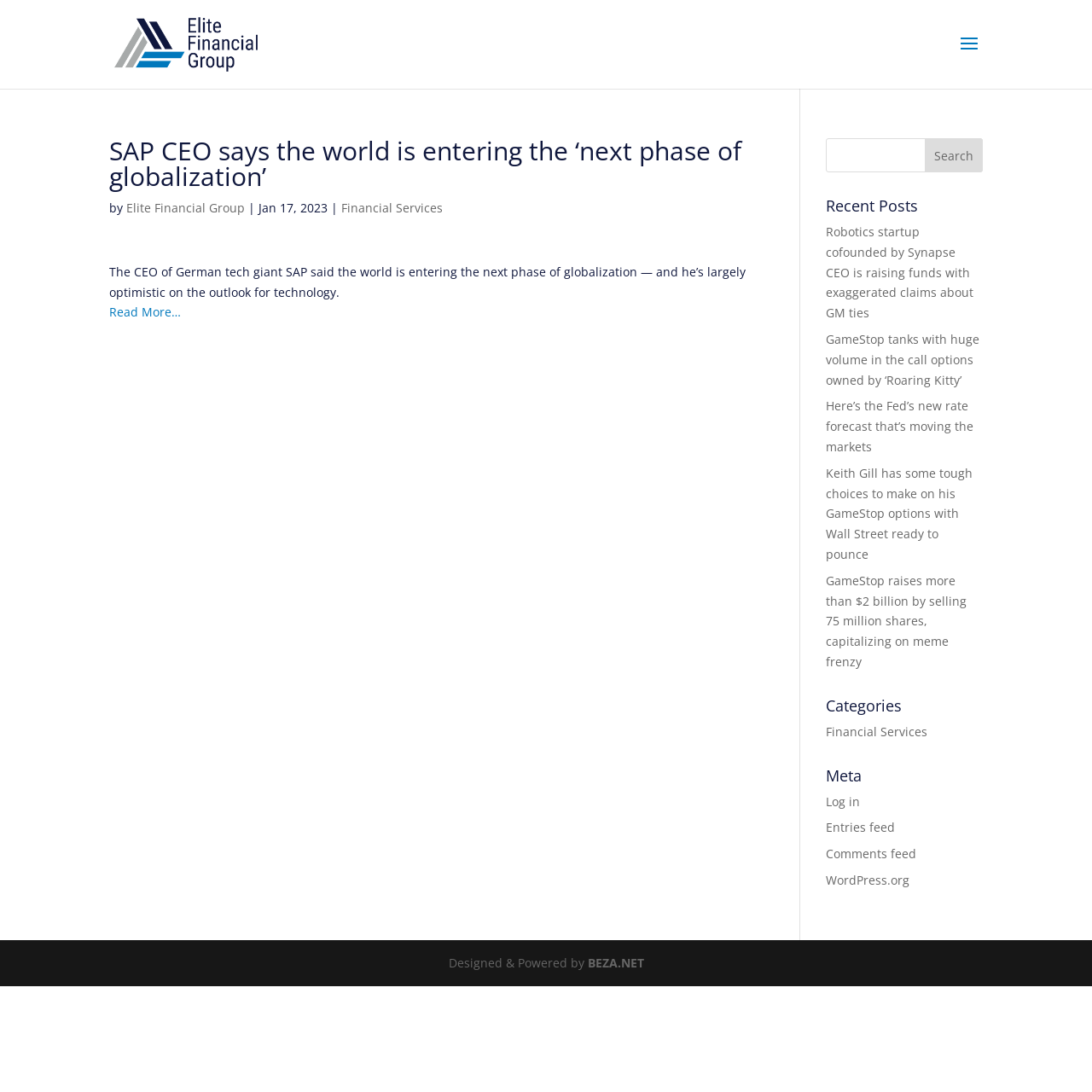What is the name of the company mentioned in the article?
Using the details shown in the screenshot, provide a comprehensive answer to the question.

The article mentions the CEO of a company, and the company is identified as SAP, a German tech giant.